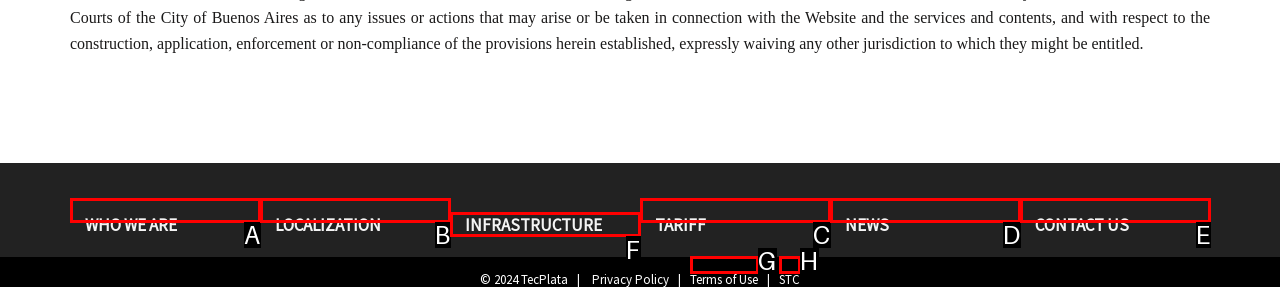Tell me which element should be clicked to achieve the following objective: check infrastructure details
Reply with the letter of the correct option from the displayed choices.

F